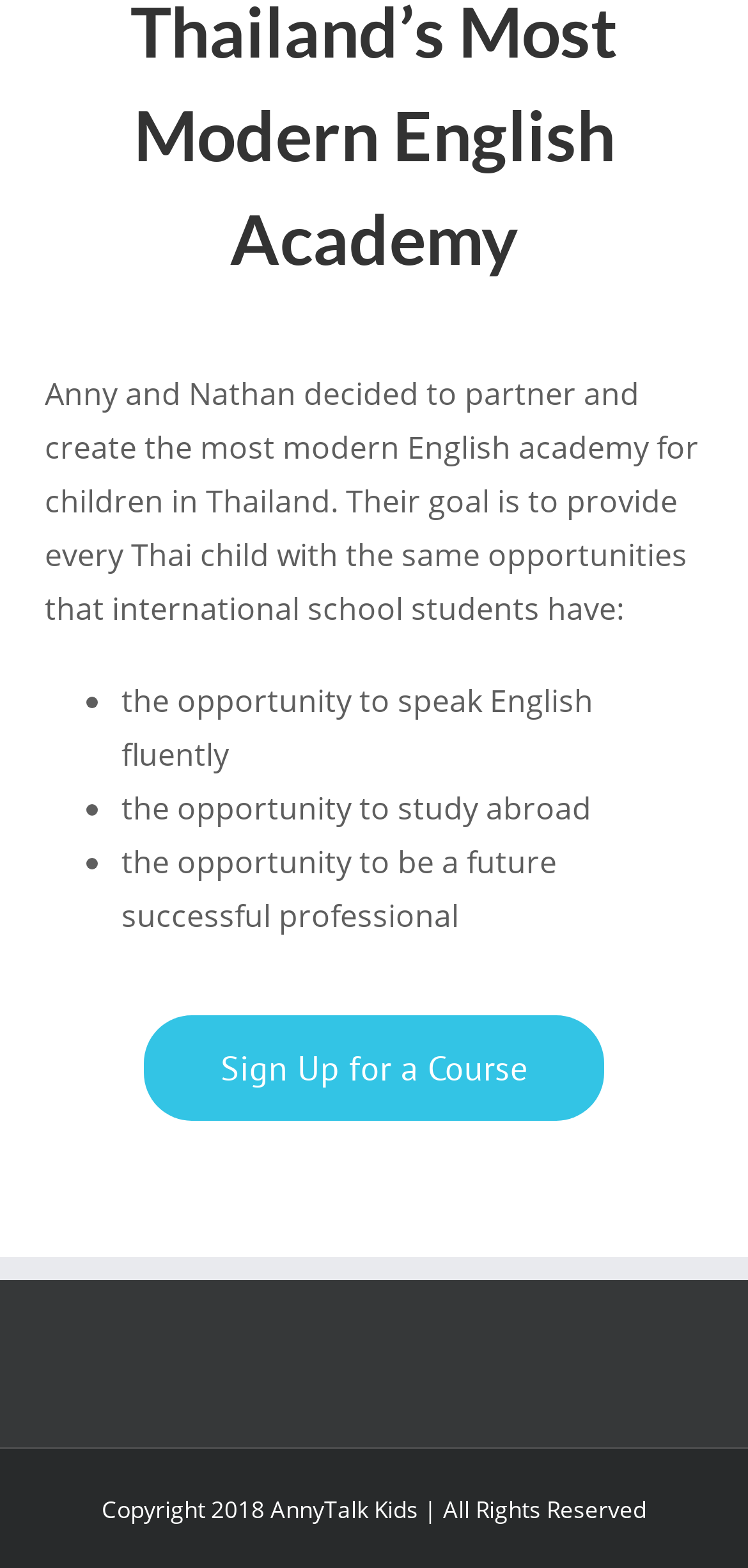What is the purpose of the English academy? Using the information from the screenshot, answer with a single word or phrase.

Provide opportunities to Thai children